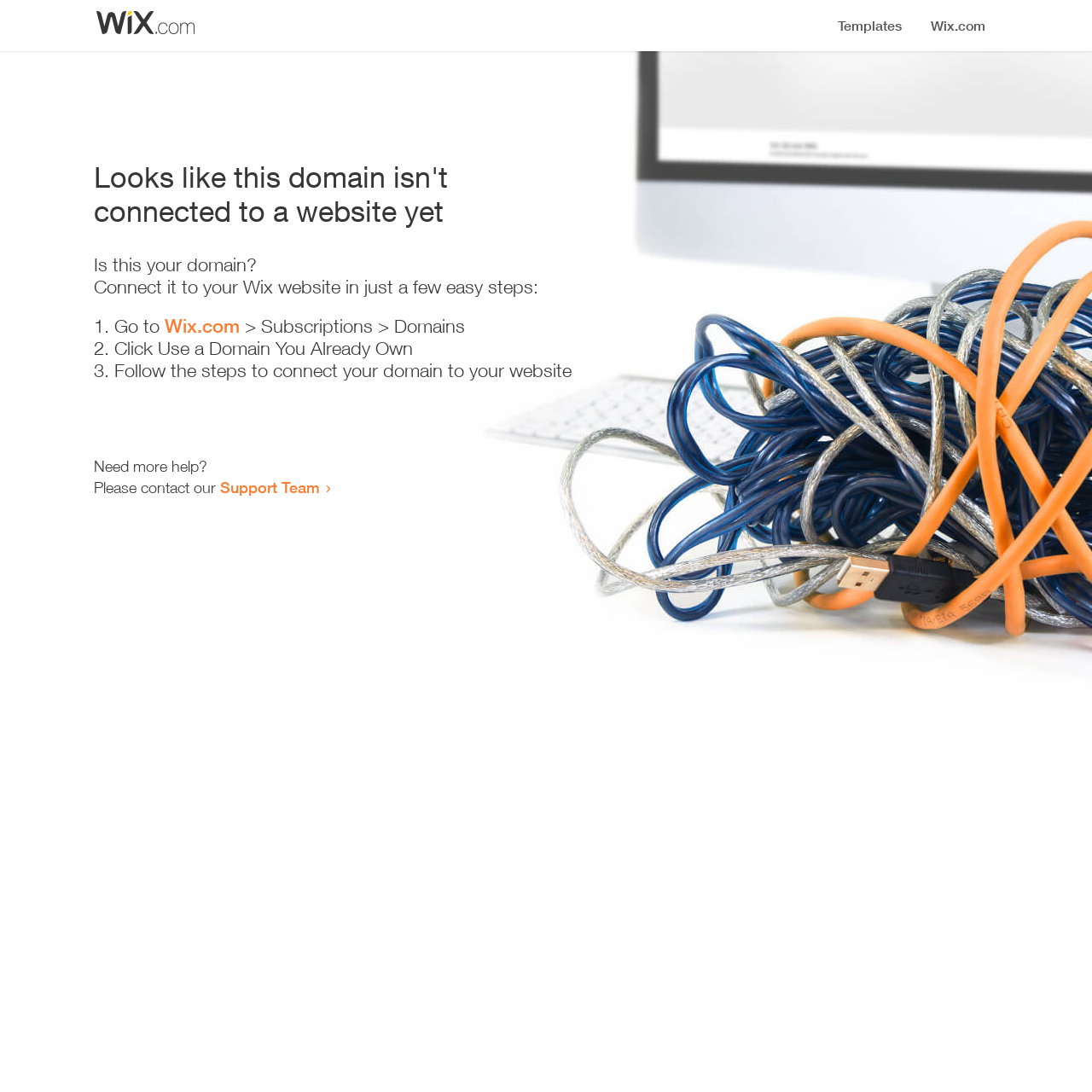How many steps are required to connect the domain to a website?
Using the information from the image, give a concise answer in one word or a short phrase.

3